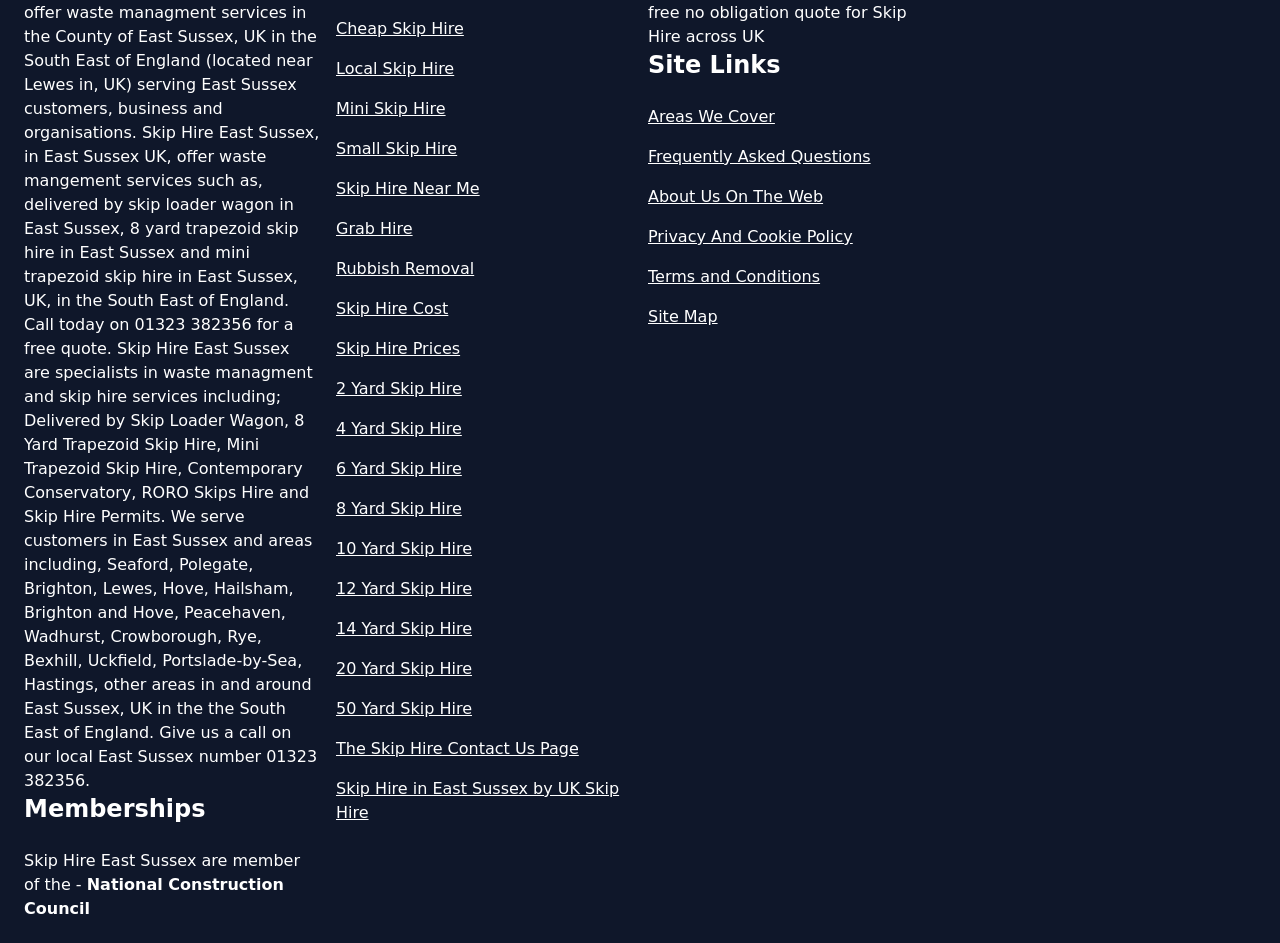What types of skip hire services are offered?
Based on the image, answer the question in a detailed manner.

The webpage provides links to different types of skip hire services, including 2 Yard Skip Hire, 4 Yard Skip Hire, 6 Yard Skip Hire, and so on, indicating that the company offers various yard skip hire services.